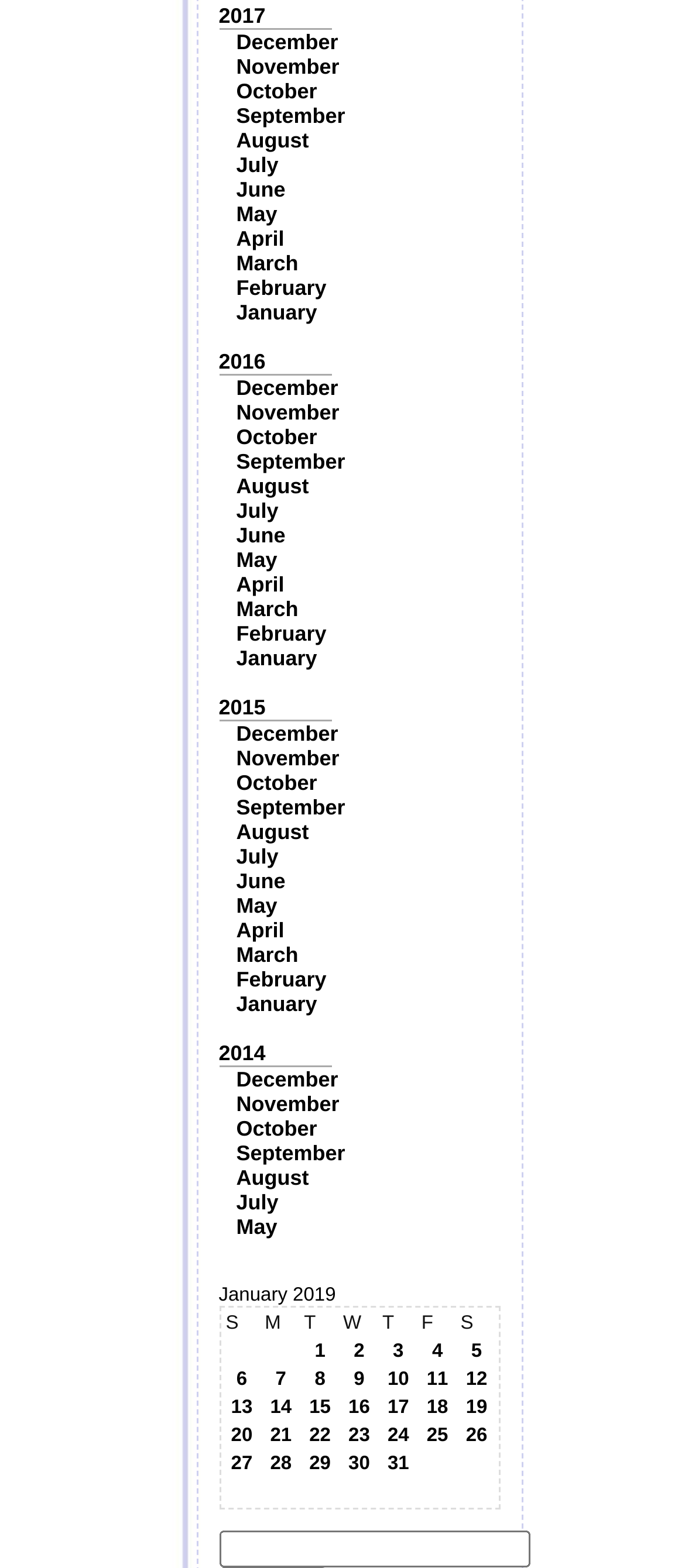What is the day of the week for the 5th?
Use the information from the screenshot to give a comprehensive response to the question.

The day of the week for the 5th is Friday because the column header for the 5th day says 'F'.